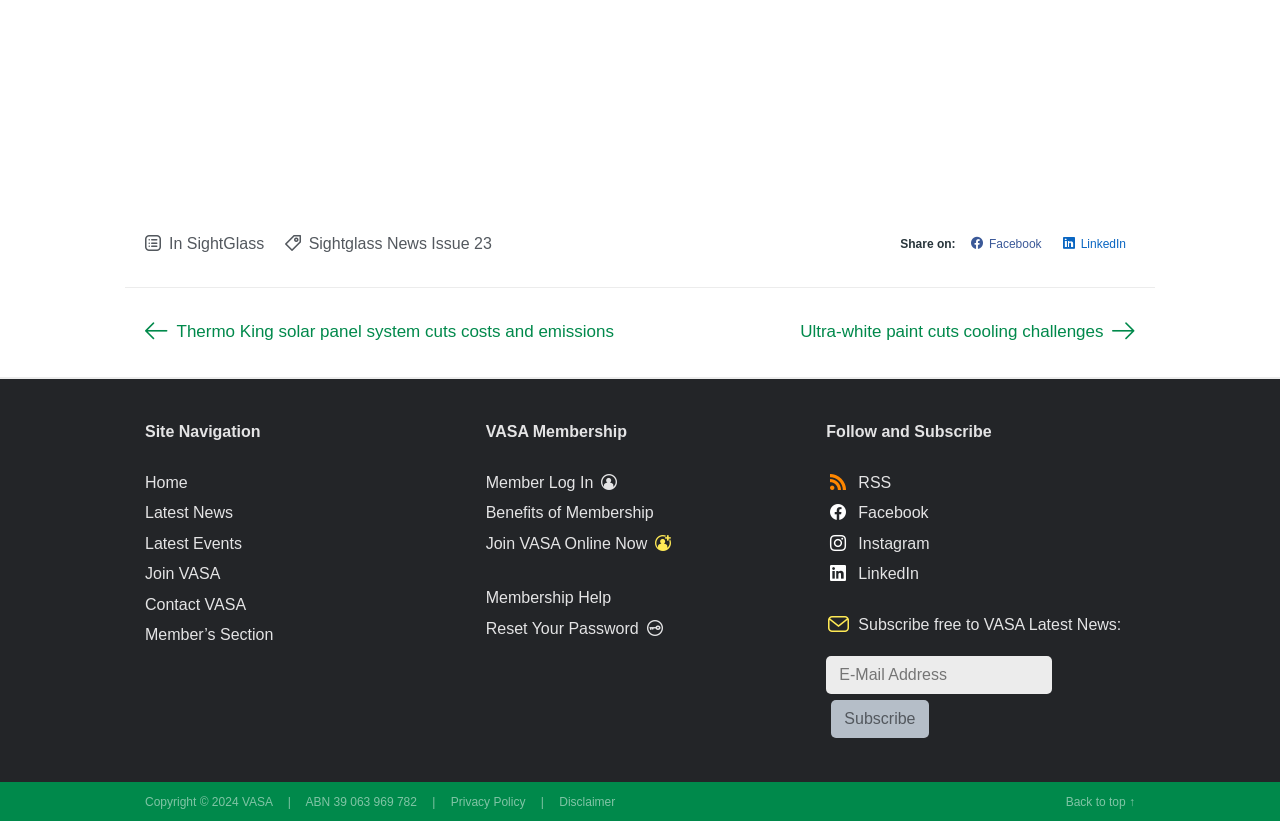Identify the bounding box coordinates for the region to click in order to carry out this instruction: "Visit the 'Home' page". Provide the coordinates using four float numbers between 0 and 1, formatted as [left, top, right, bottom].

[0.113, 0.574, 0.147, 0.603]